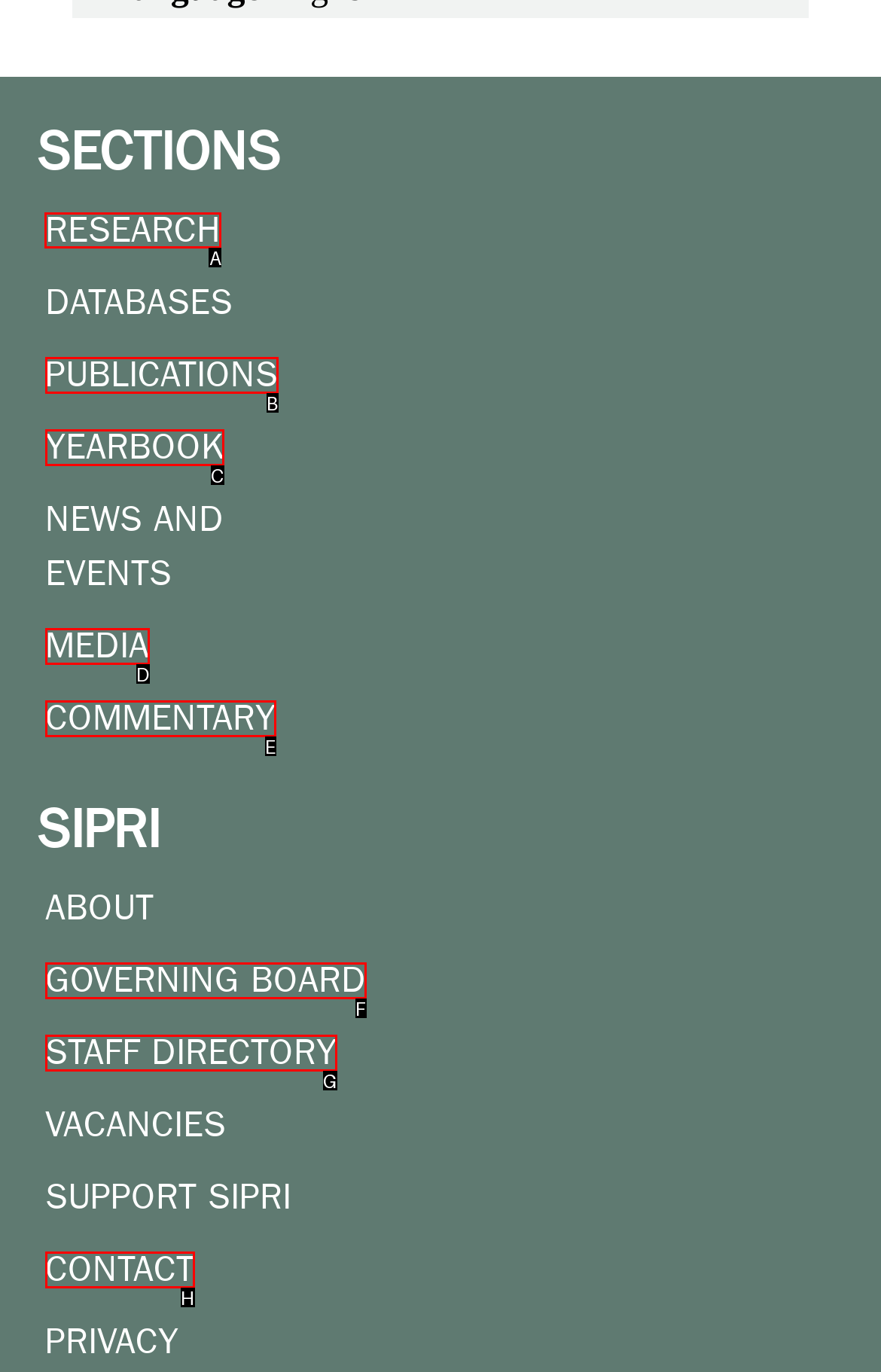Provide the letter of the HTML element that you need to click on to perform the task: go to research page.
Answer with the letter corresponding to the correct option.

A